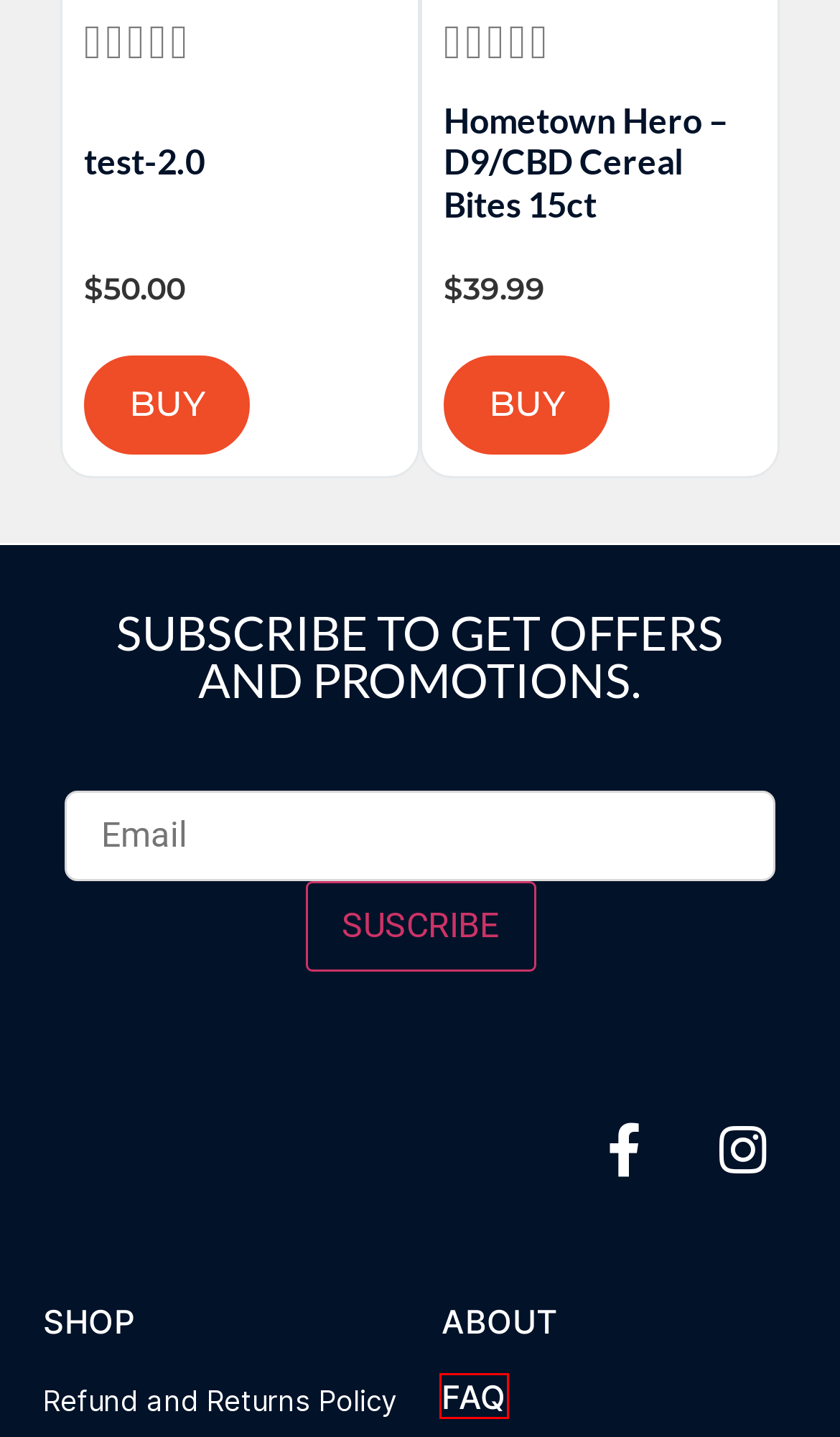You have a screenshot of a webpage with a red bounding box around an element. Select the webpage description that best matches the new webpage after clicking the element within the red bounding box. Here are the descriptions:
A. SMOK Vaping Kits - Austin Vape and Smoke
B. Explore Answers to Your Questions | Austin Vape and Smoke
C. About Austin Vape and Smoke | Live Happier, Live Healthier
D. Refund and Returns Policy - Austin Vape and Smoke
E. Your Privacy Matters | Austin Vape and Smoke Privacy Policy
F. Hometown Hero - D9/CBD Cereal Bites 15ct - Austin Vape and Smoke
G. Glass Gallery page - Austin Vape and Smoke
H. Our Reliable Delivery Information | Austin Vape and Smoke

B